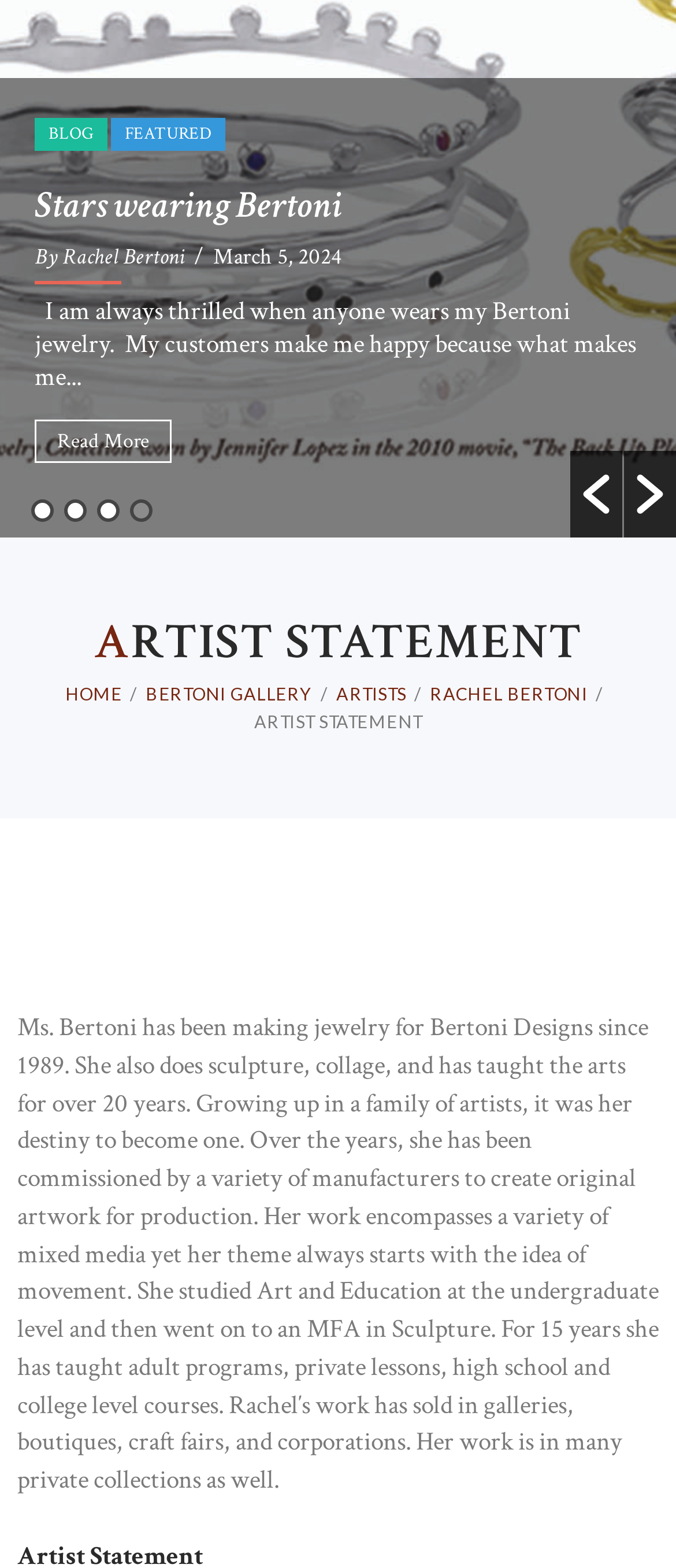Identify the bounding box for the given UI element using the description provided. Coordinates should be in the format (top-left x, top-left y, bottom-right x, bottom-right y) and must be between 0 and 1. Here is the description: 1

[0.046, 0.318, 0.079, 0.333]